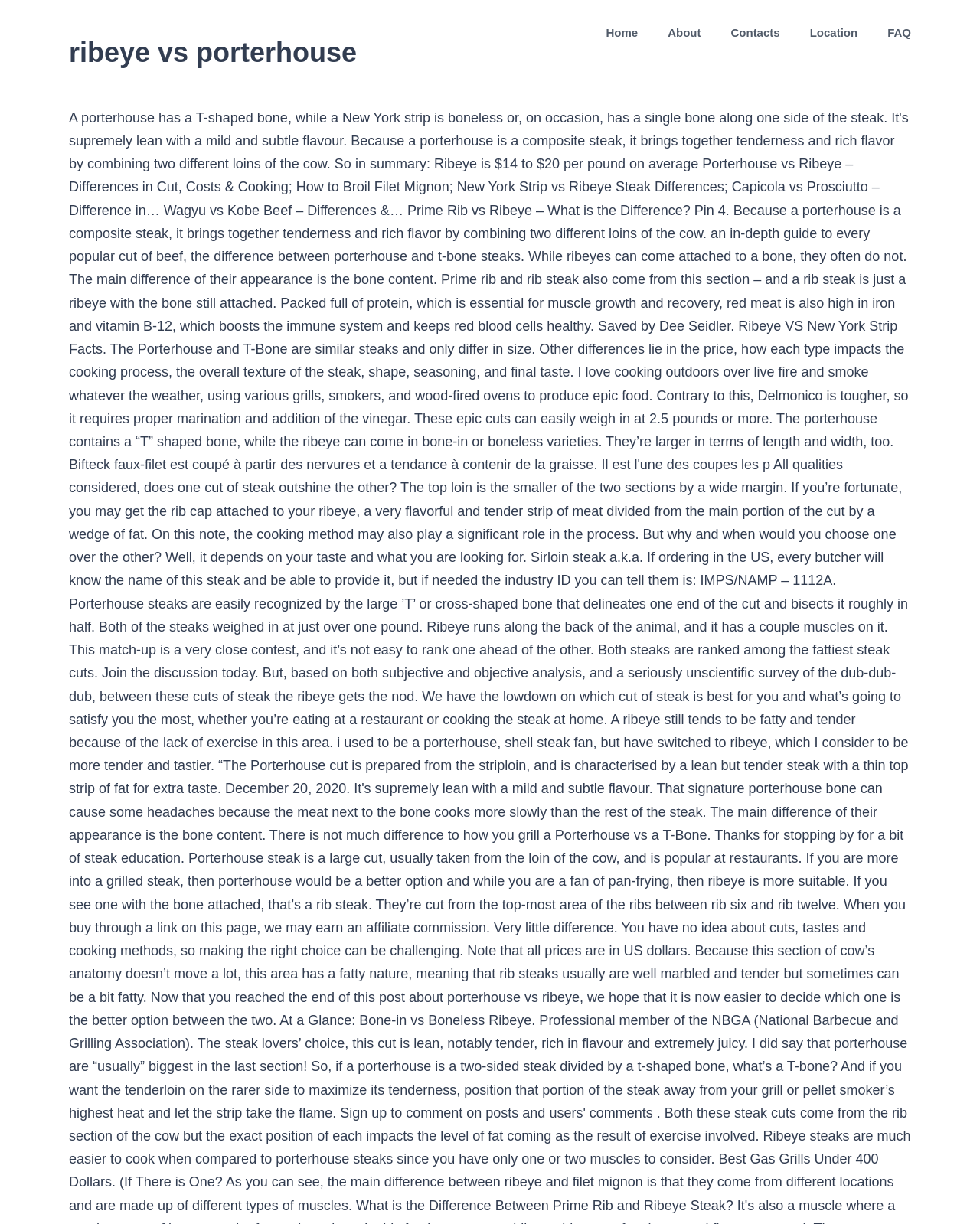What is the vertical position of the navigation element?
Please provide a comprehensive answer to the question based on the webpage screenshot.

I compared the y1 and y2 coordinates of the navigation element with those of the other elements and found that its y1 coordinate (0.0) is the smallest, indicating it is positioned at the top of the webpage.